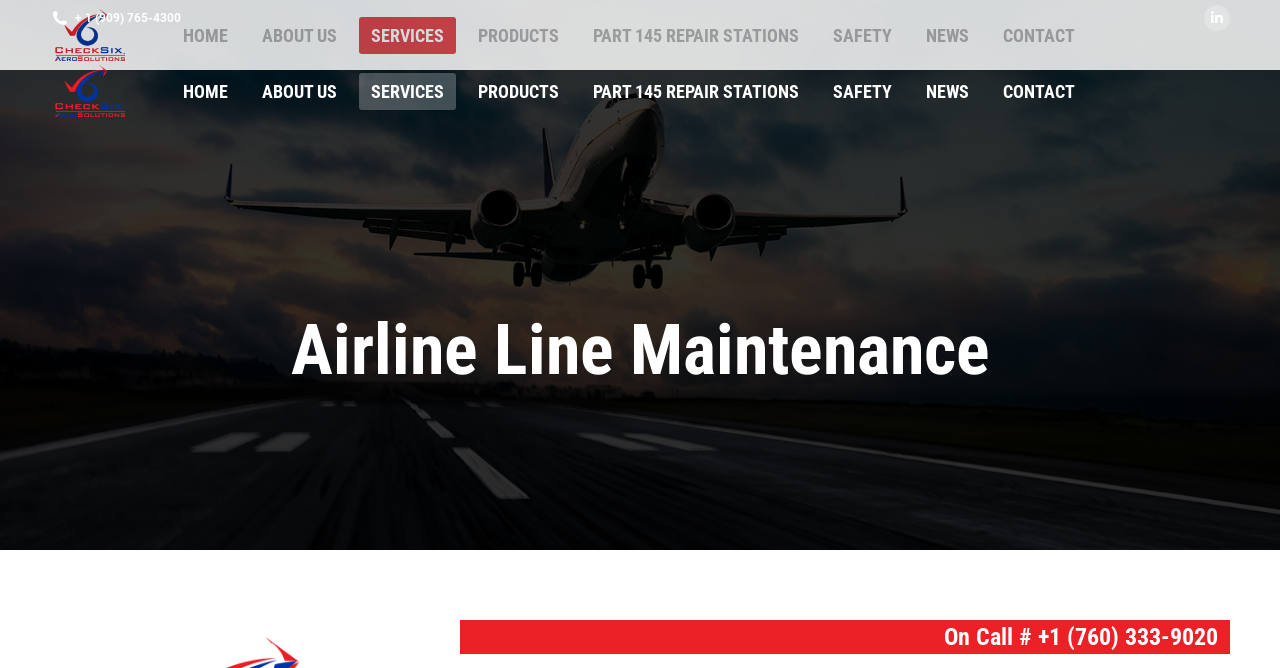Examine the image carefully and respond to the question with a detailed answer: 
What is the on-call number?

I found the on-call number by looking at the bottom of the webpage, where I saw a heading element with the on-call number +1 (760) 333-9020.